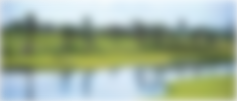Thoroughly describe what you see in the image.

The image showcases the picturesque Royal Palm Golf Course located in Marrakesh, Morocco. Set within a stunning landscape, the course features beautifully manicured fairways that gracefully intertwine with serene water hazards. Framed by rows of lush greenery and dotted with century-old olive trees, the course offers breathtaking views, especially with the majestic Atlas Mountains in the backdrop. This idyllic golfing oasis combines the charm of welcoming fairways with the challenge of natural obstacles, making it a favored choice among golf enthusiasts. The vibrant colors of the flora, including bougainvillea and hibiscus, create a striking contrast against the tranquil reflections on the water, enhancing the course's enchanting atmosphere.